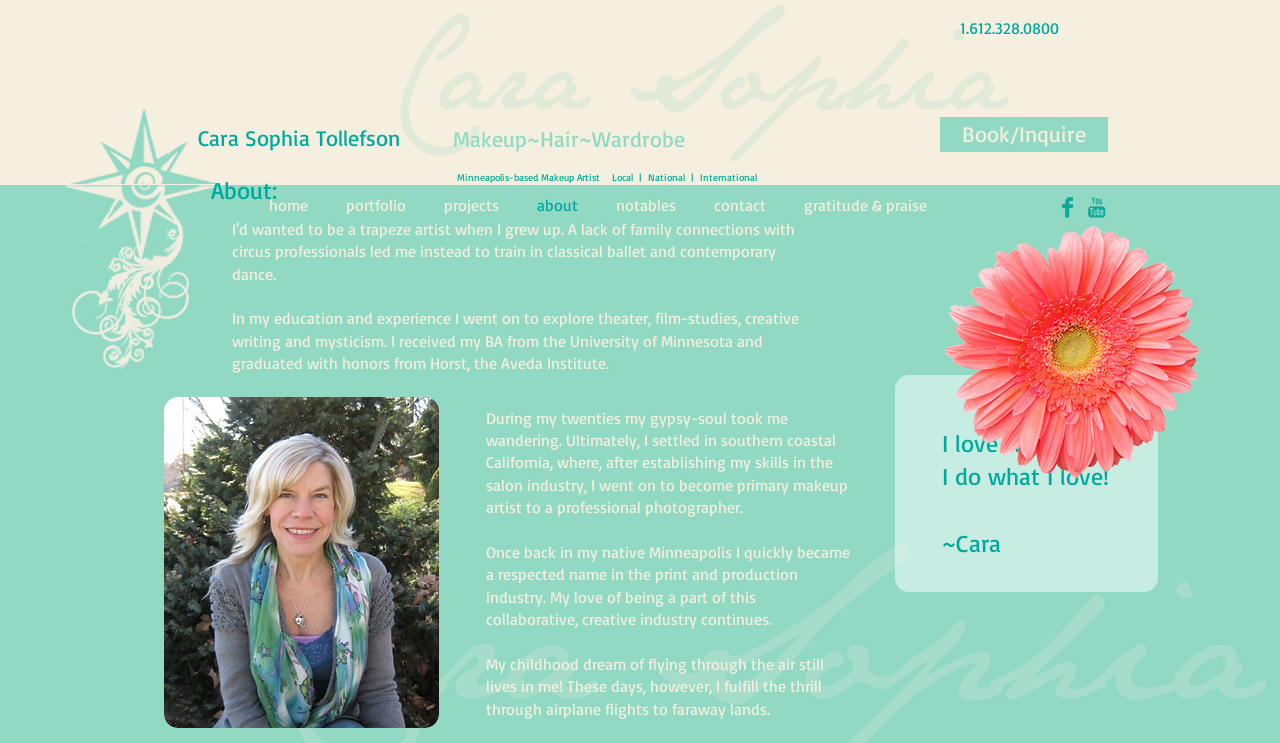What is the profession of Cara Sophia?
Examine the screenshot and reply with a single word or phrase.

Makeup Artist